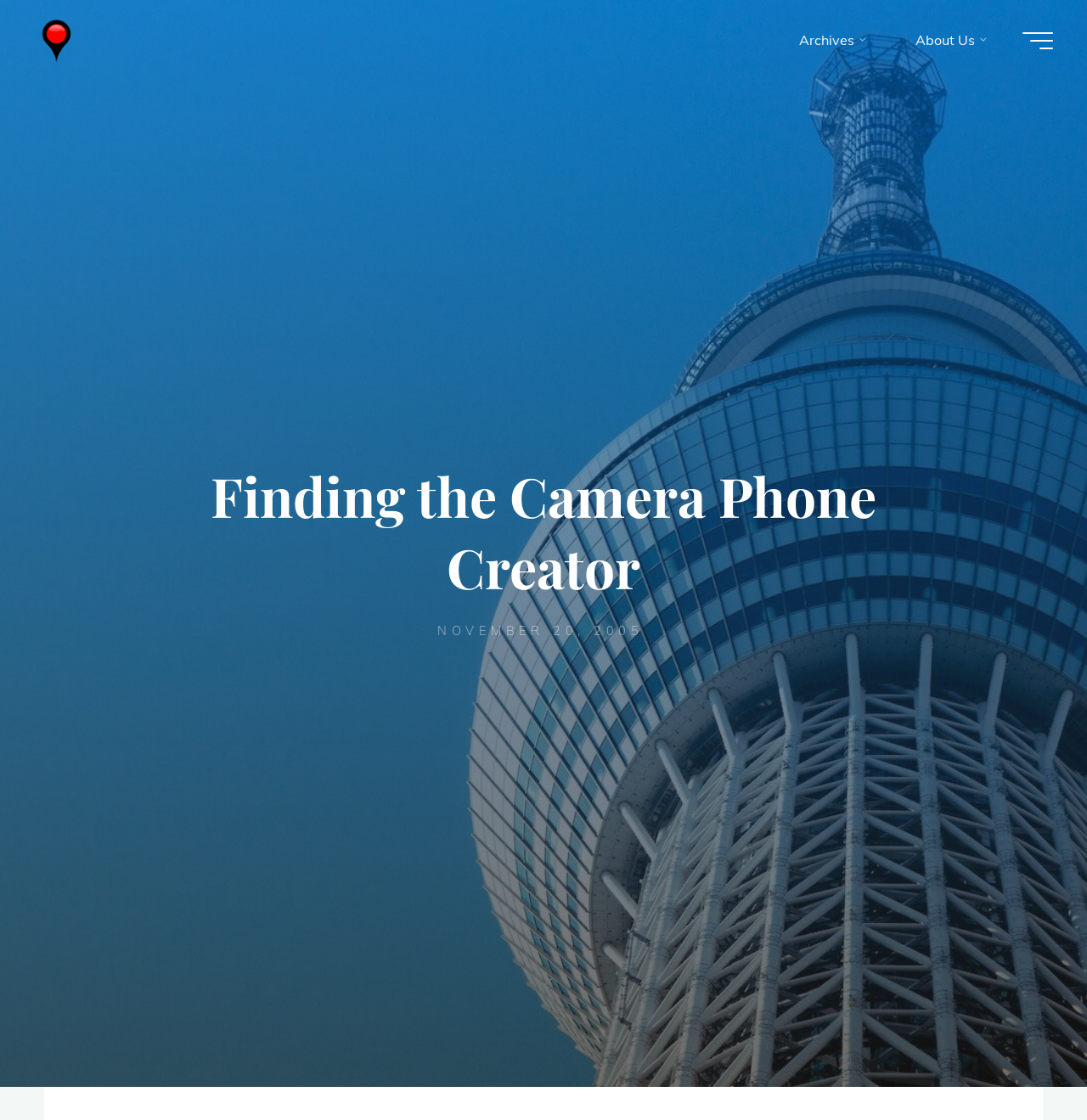From the webpage screenshot, predict the bounding box coordinates (top-left x, top-left y, bottom-right x, bottom-right y) for the UI element described here: aria-label="Main menu"

[0.941, 0.028, 0.969, 0.044]